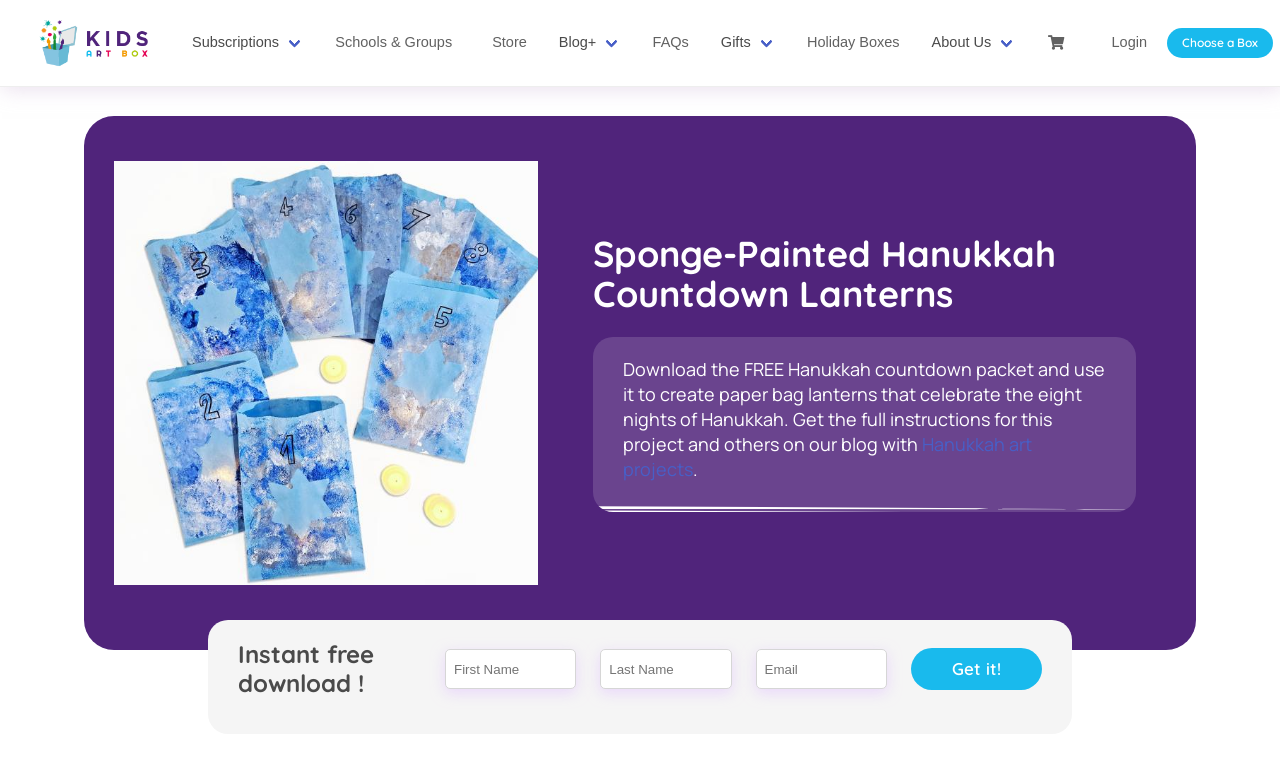Please specify the bounding box coordinates of the clickable region necessary for completing the following instruction: "Click the 'Kids Art Box' link". The coordinates must consist of four float numbers between 0 and 1, i.e., [left, top, right, bottom].

[0.008, 0.013, 0.141, 0.097]